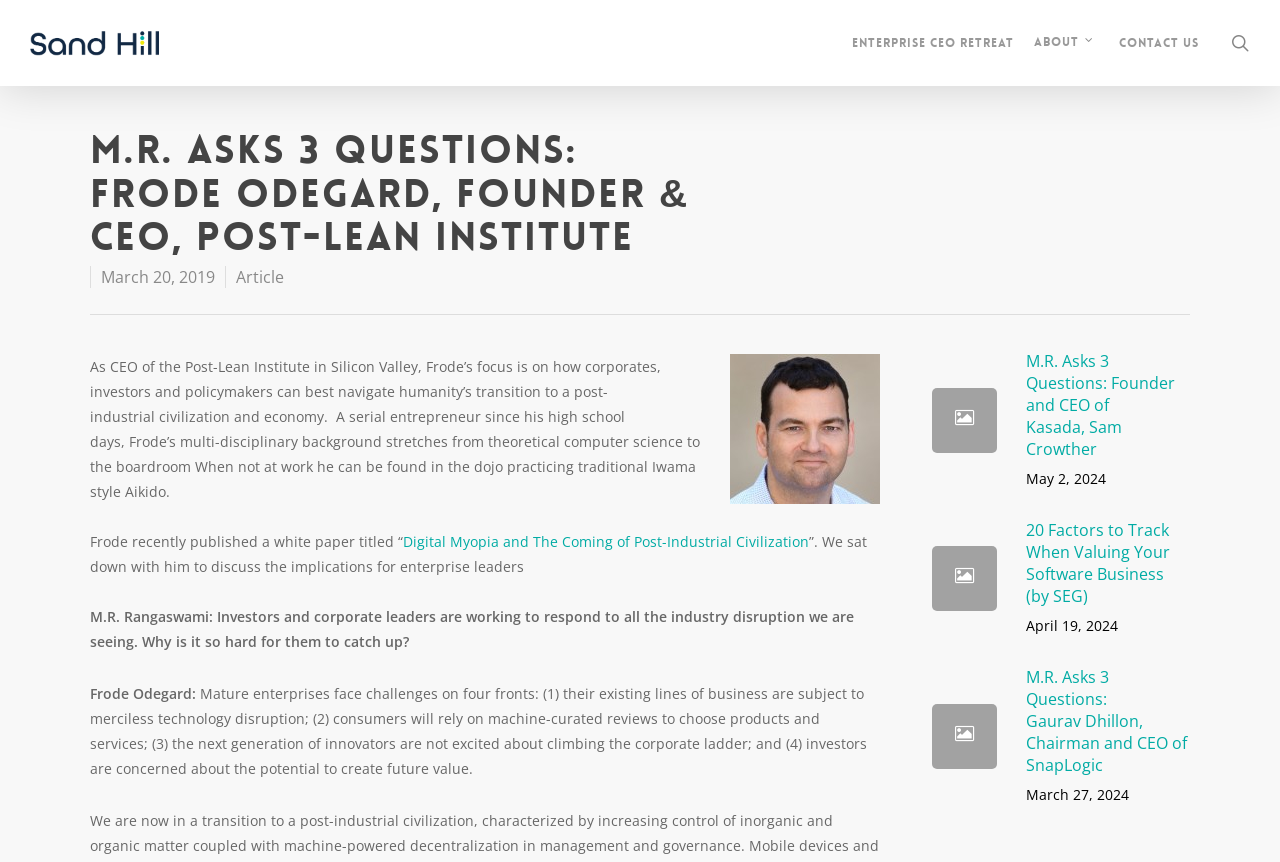Please identify the bounding box coordinates of the element's region that needs to be clicked to fulfill the following instruction: "visit Sand Hill Group website". The bounding box coordinates should consist of four float numbers between 0 and 1, i.e., [left, top, right, bottom].

[0.022, 0.032, 0.127, 0.067]